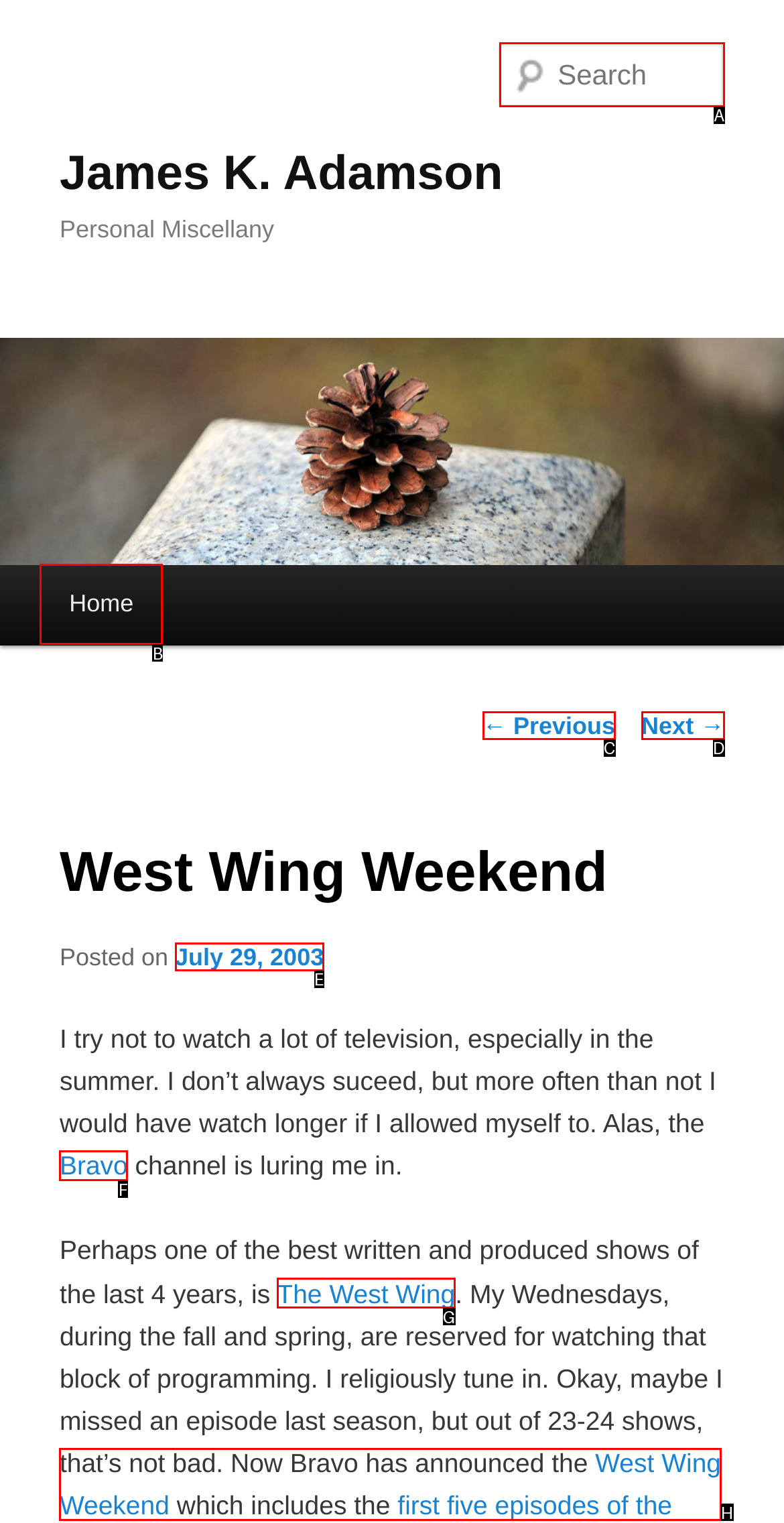From the provided options, which letter corresponds to the element described as: Bravo
Answer with the letter only.

F